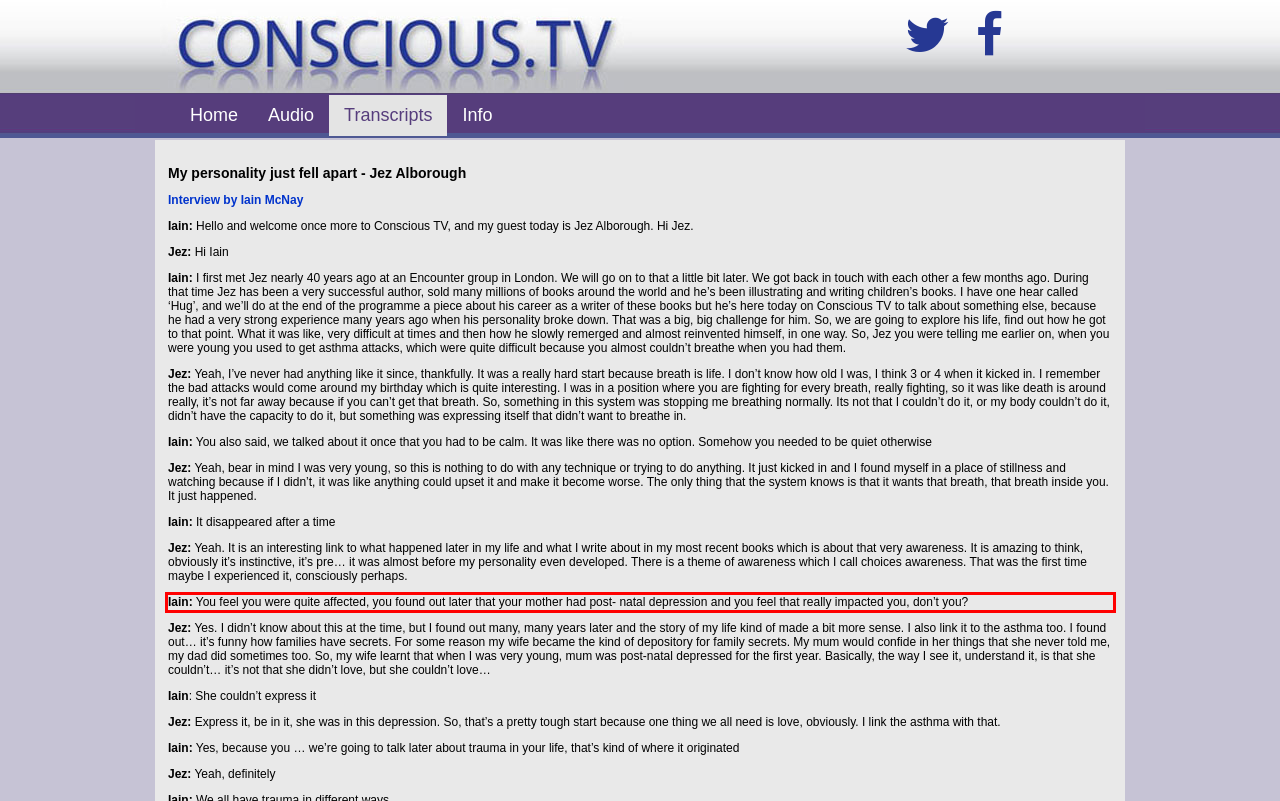Please perform OCR on the text content within the red bounding box that is highlighted in the provided webpage screenshot.

Iain: You feel you were quite affected, you found out later that your mother had post- natal depression and you feel that really impacted you, don’t you?